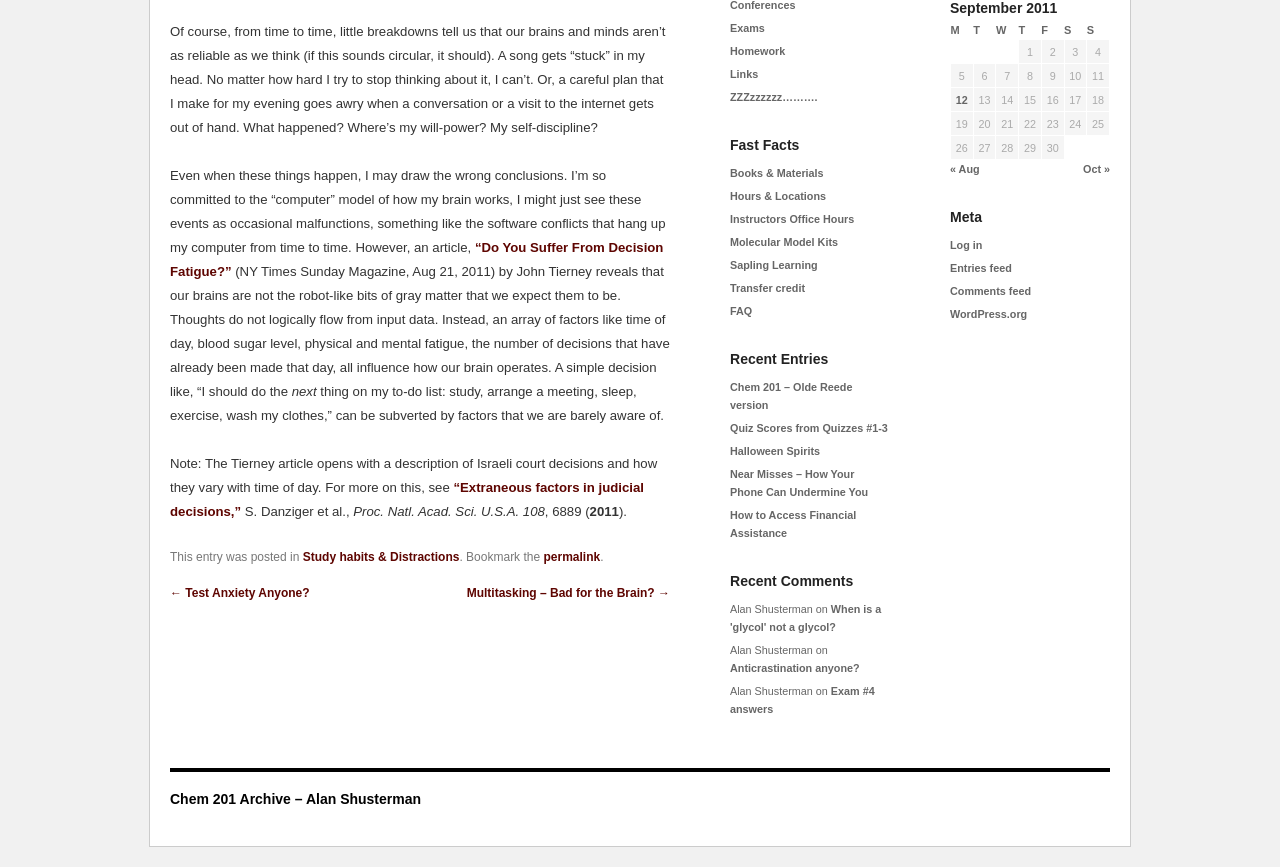Locate the bounding box of the UI element described by: "How to Access Financial Assistance" in the given webpage screenshot.

[0.57, 0.587, 0.669, 0.622]